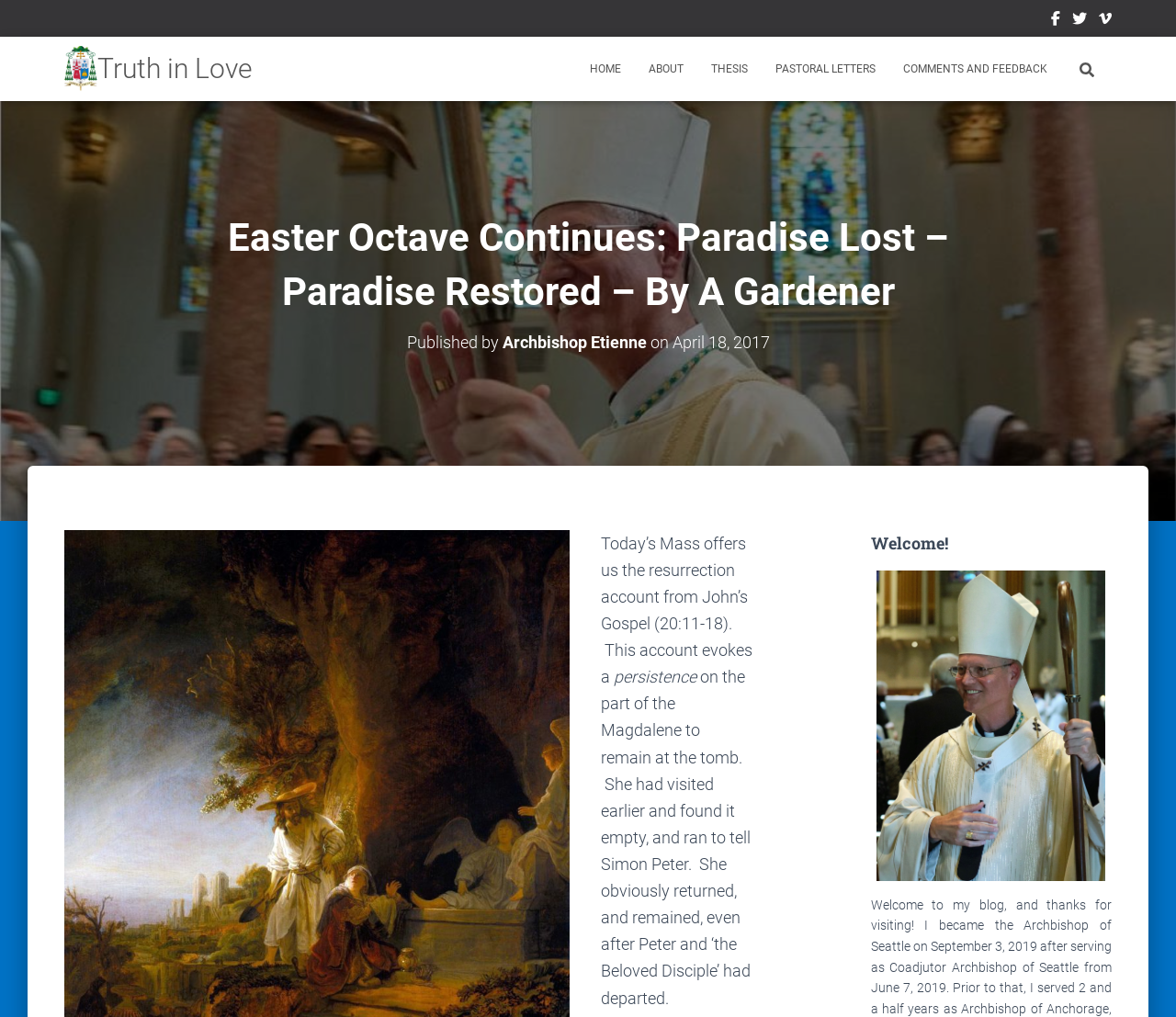Locate the bounding box coordinates of the clickable part needed for the task: "Go to the HOME page".

[0.49, 0.045, 0.54, 0.09]